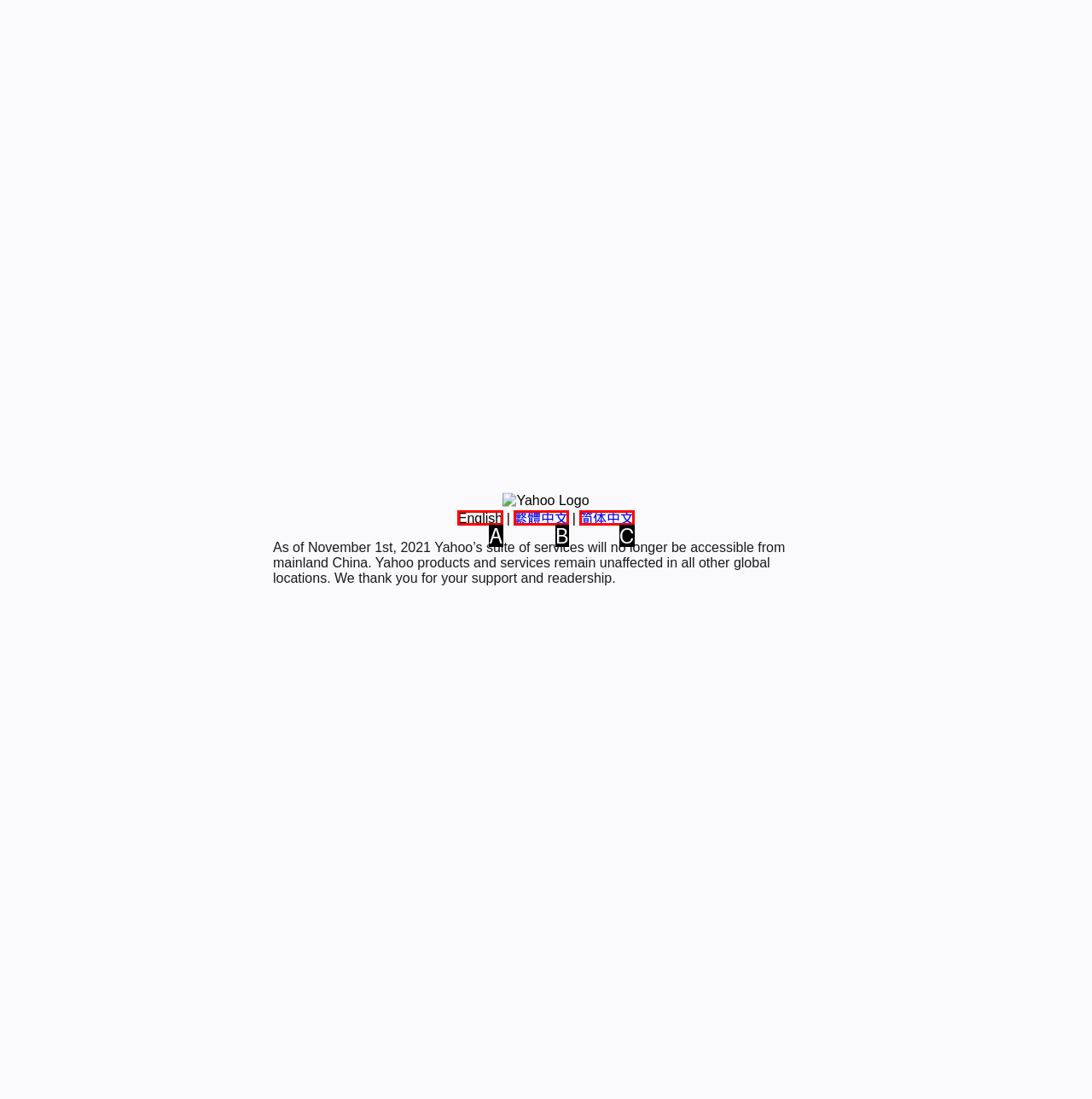Using the description: 简体中文, find the best-matching HTML element. Indicate your answer with the letter of the chosen option.

C